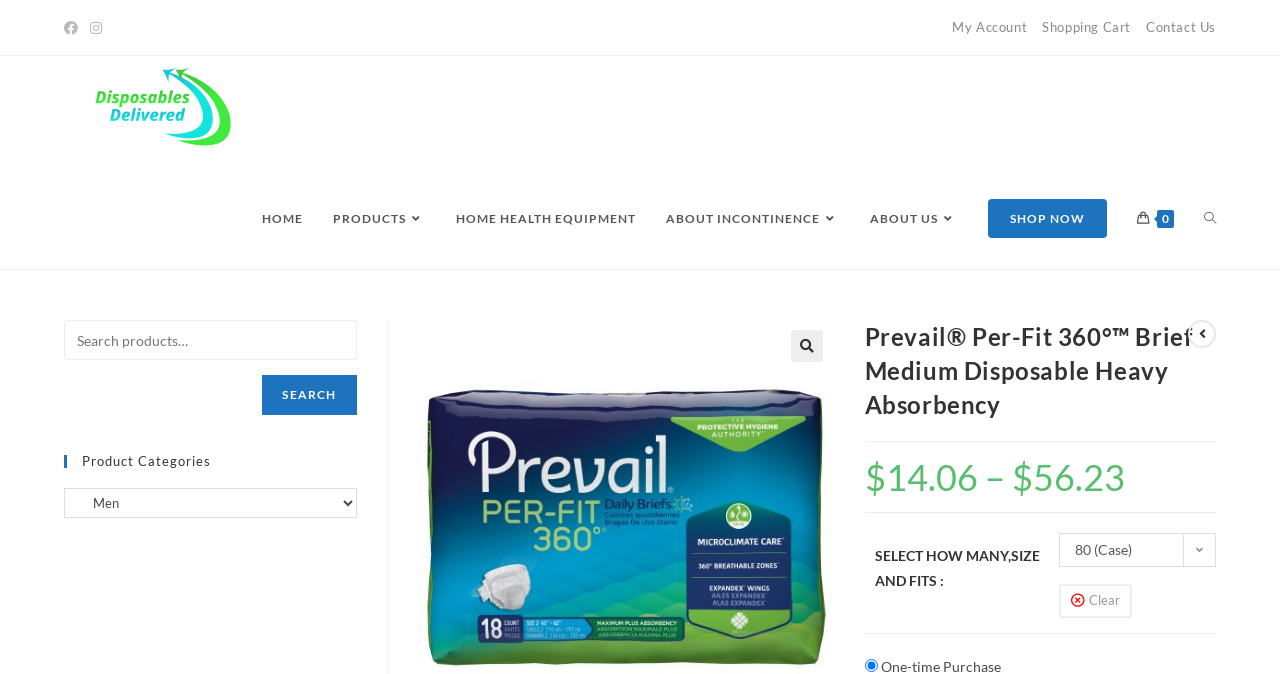Please find and report the bounding box coordinates of the element to click in order to perform the following action: "Contact us". The coordinates should be expressed as four float numbers between 0 and 1, in the format [left, top, right, bottom].

[0.895, 0.024, 0.95, 0.058]